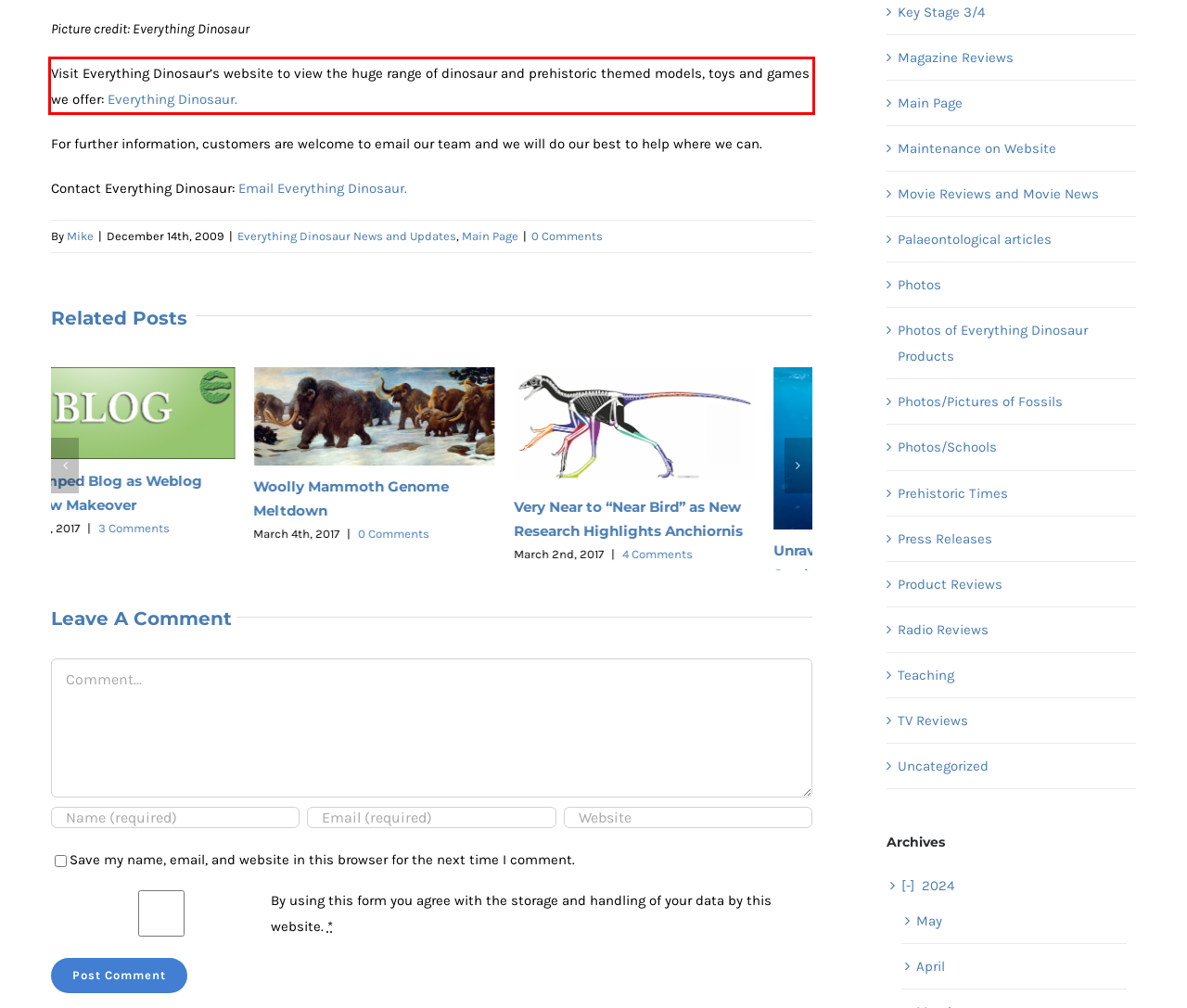The screenshot provided shows a webpage with a red bounding box. Apply OCR to the text within this red bounding box and provide the extracted content.

Visit Everything Dinosaur’s website to view the huge range of dinosaur and prehistoric themed models, toys and games we offer: Everything Dinosaur.